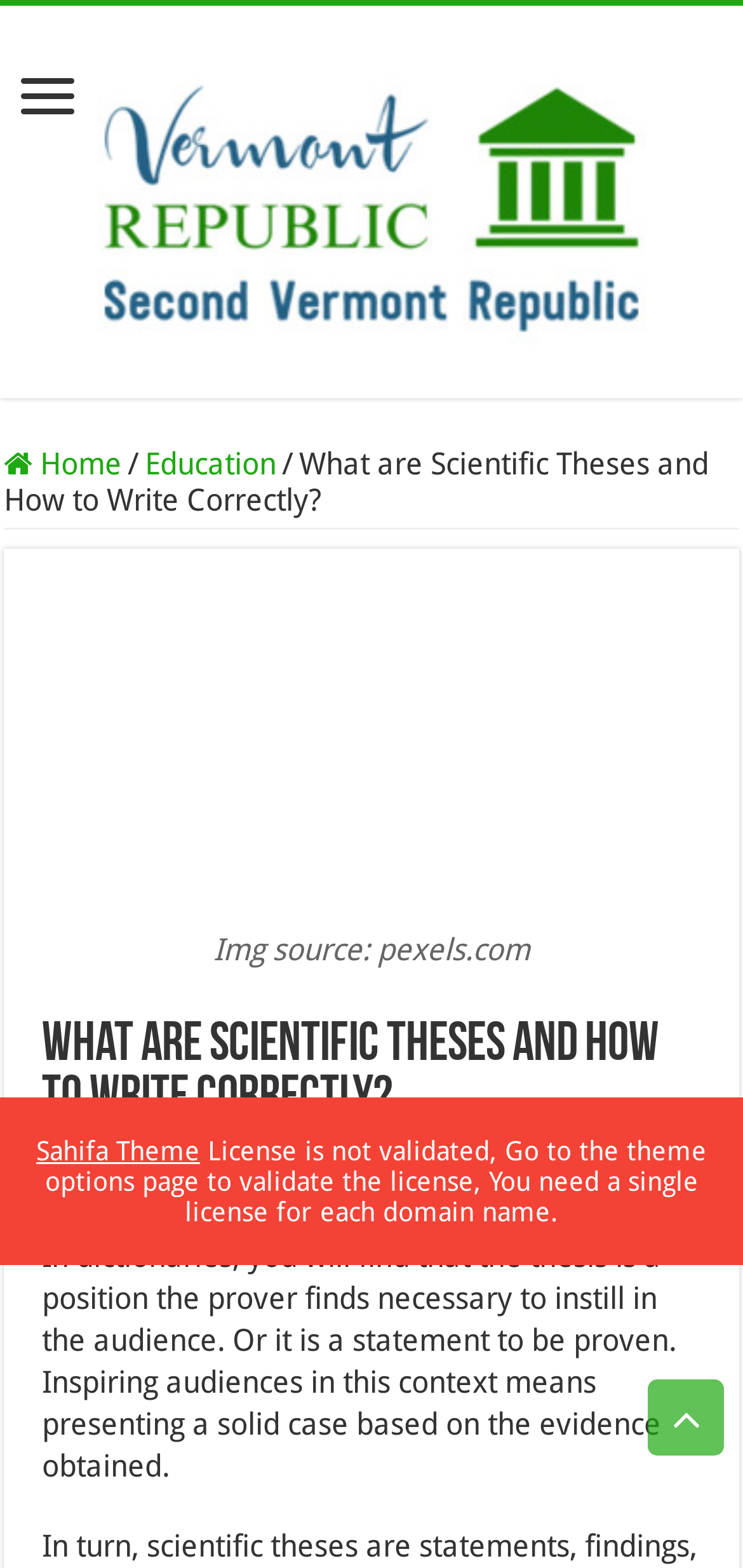What is the category of the article?
Refer to the image and provide a detailed answer to the question.

The category of the article can be found by looking at the link element above the main heading, which reads 'Education'. This is likely the category under which the article is classified.